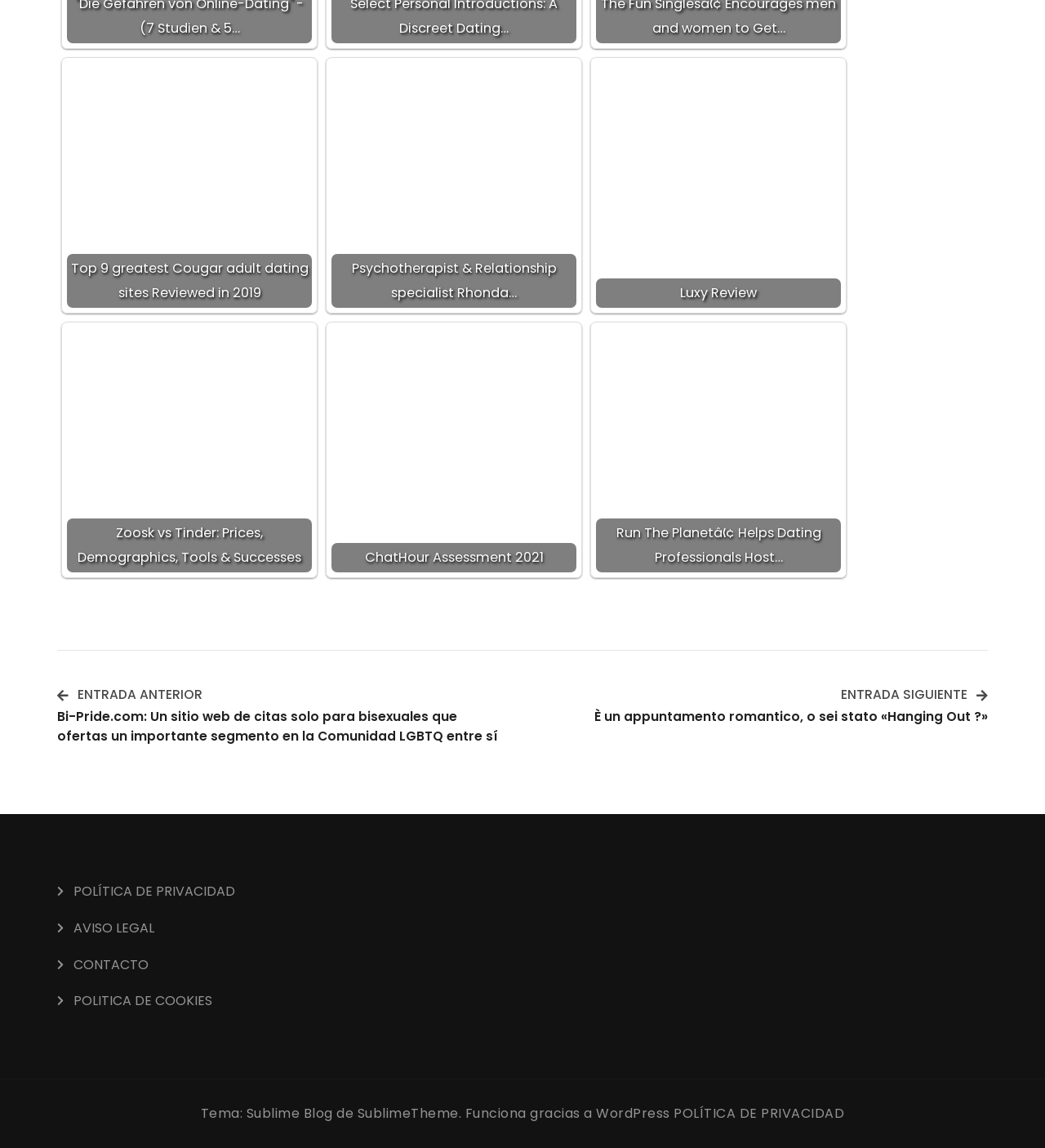Reply to the question below using a single word or brief phrase:
How many navigation links are there at the bottom?

4